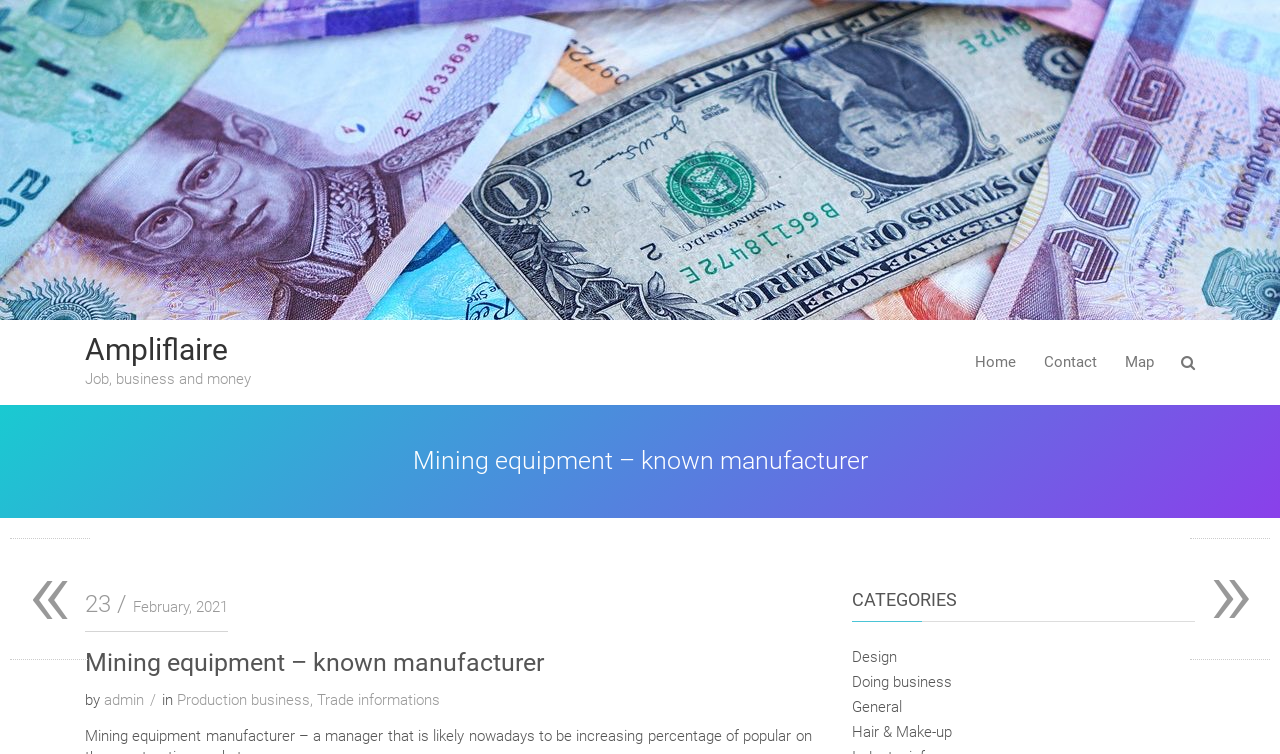Answer in one word or a short phrase: 
What is the date of the article or post?

February 23, 2021